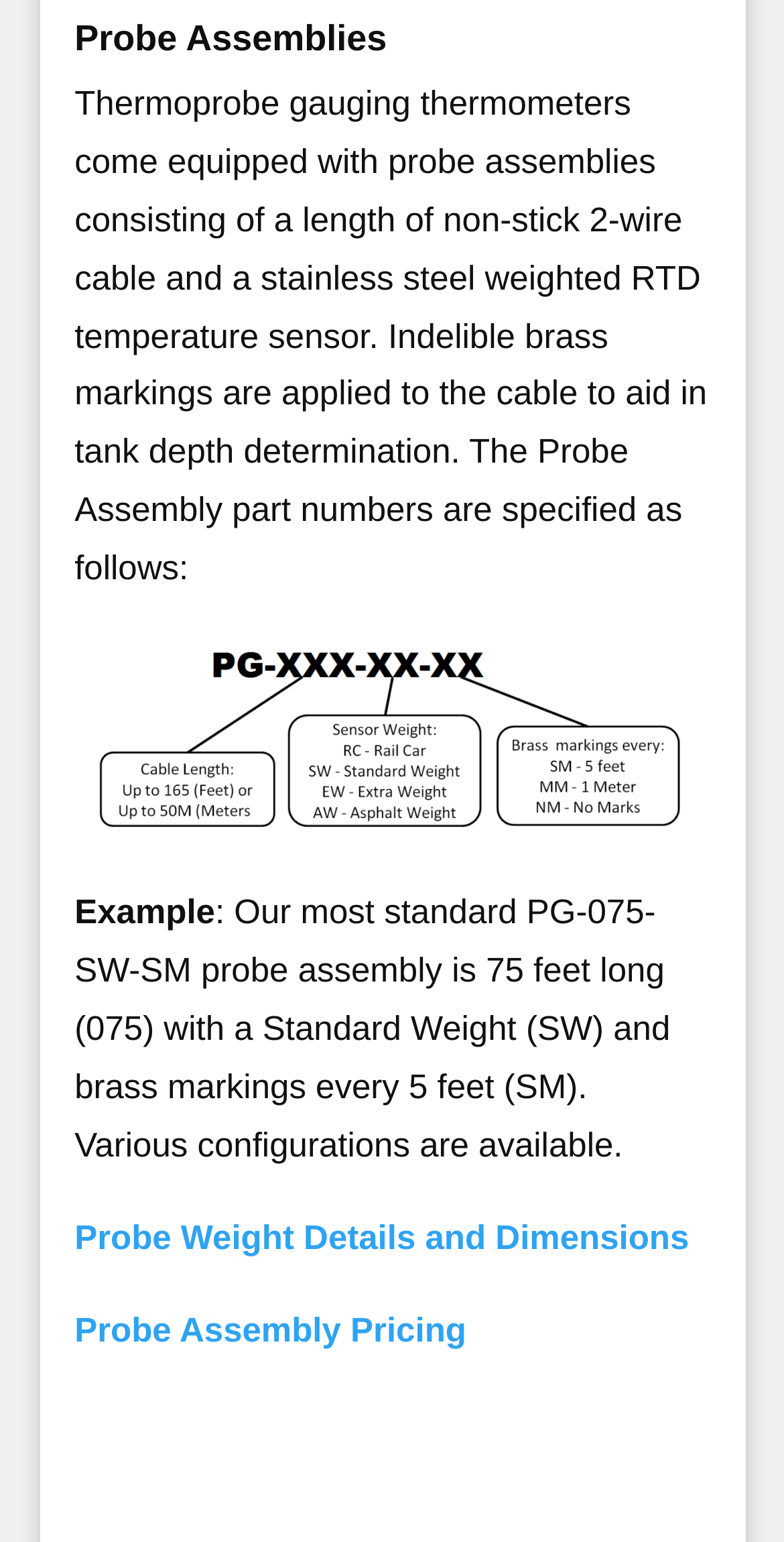From the screenshot, find the bounding box of the UI element matching this description: "Main Menu". Supply the bounding box coordinates in the form [left, top, right, bottom], each a float between 0 and 1.

None